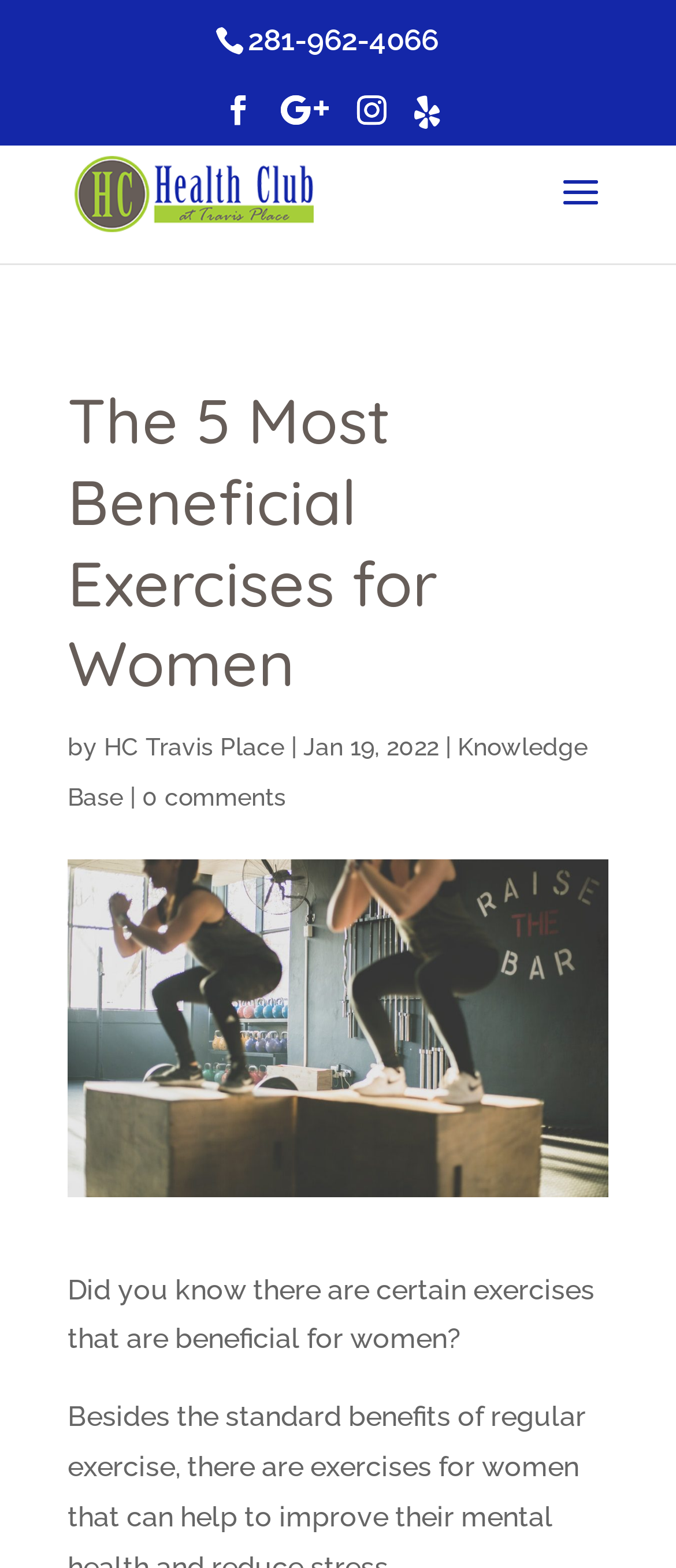Generate a detailed explanation of the webpage's features and information.

The webpage appears to be an article about exercises beneficial for women. At the top, there is a phone number "281-962-4066" and a row of social media icons. Below the phone number, there is a link to "Health Club at Travis Place" accompanied by an image of the same name. 

The main title of the article, "The 5 Most Beneficial Exercises for Women", is prominently displayed in the middle of the top section. The author's name, "HC Travis Place", is mentioned alongside the date "Jan 19, 2022". There are also links to "Knowledge Base" and "0 comments" in this section.

Further down, there is a large image related to "Exercises For Women". Below the image, the article begins with a paragraph that starts with "Did you know there are certain exercises that are beneficial for women?".